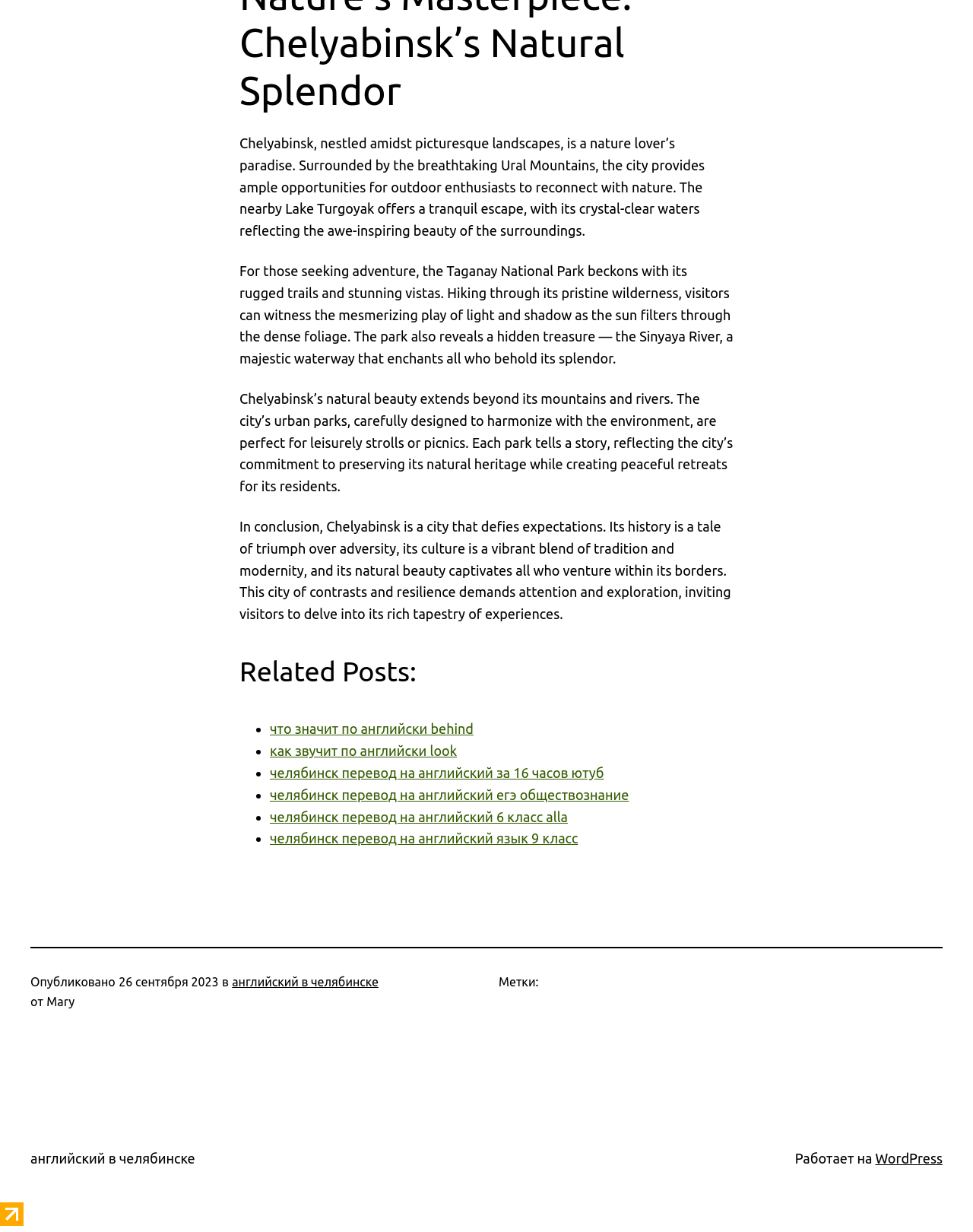Given the element description "как звучит по английски look" in the screenshot, predict the bounding box coordinates of that UI element.

[0.277, 0.603, 0.47, 0.616]